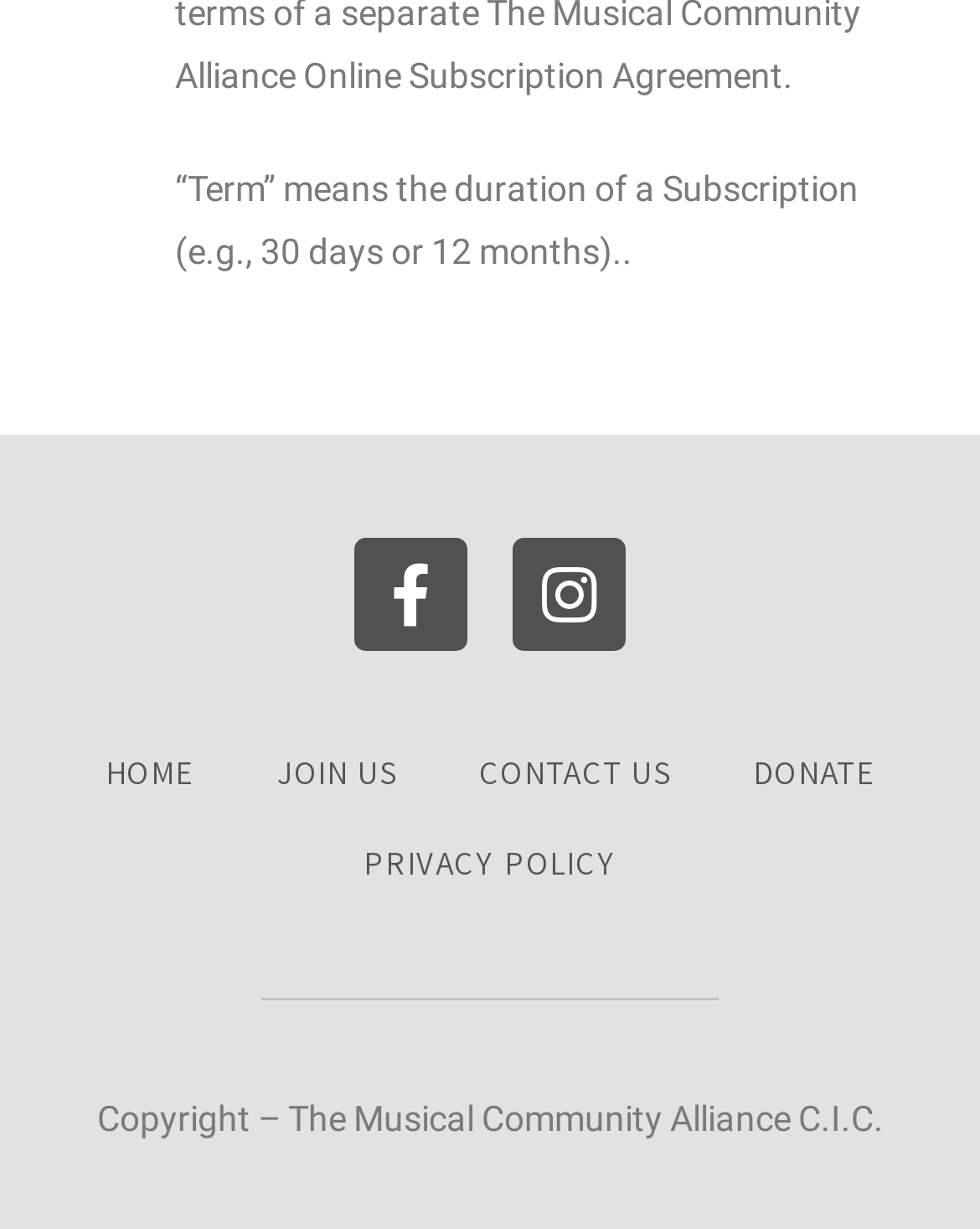Respond to the following question with a brief word or phrase:
What is the name of the organization that owns the copyright?

The Musical Community Alliance C.I.C.